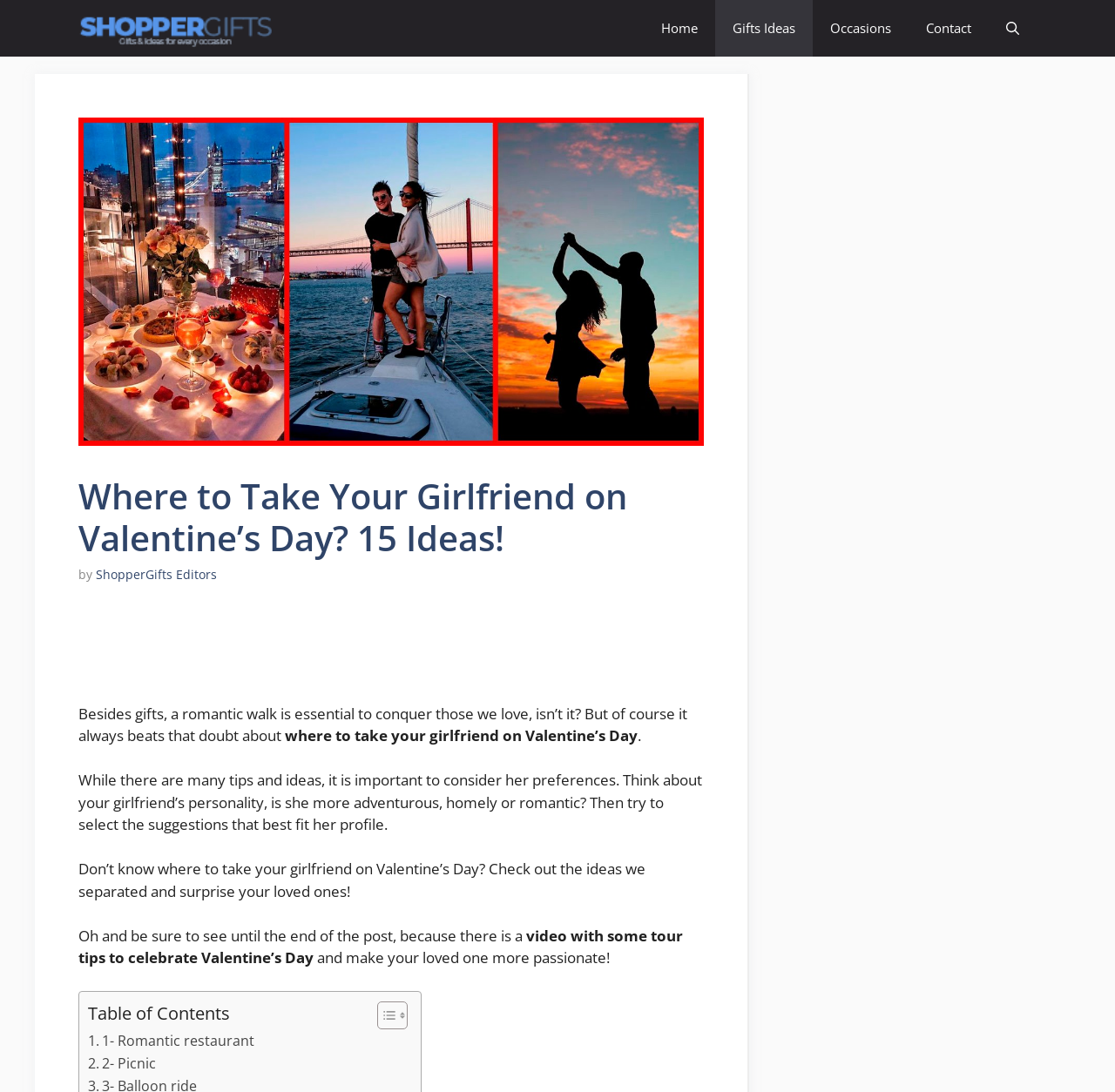Determine the bounding box coordinates for the area that should be clicked to carry out the following instruction: "Toggle the Table of Content".

[0.327, 0.917, 0.362, 0.944]